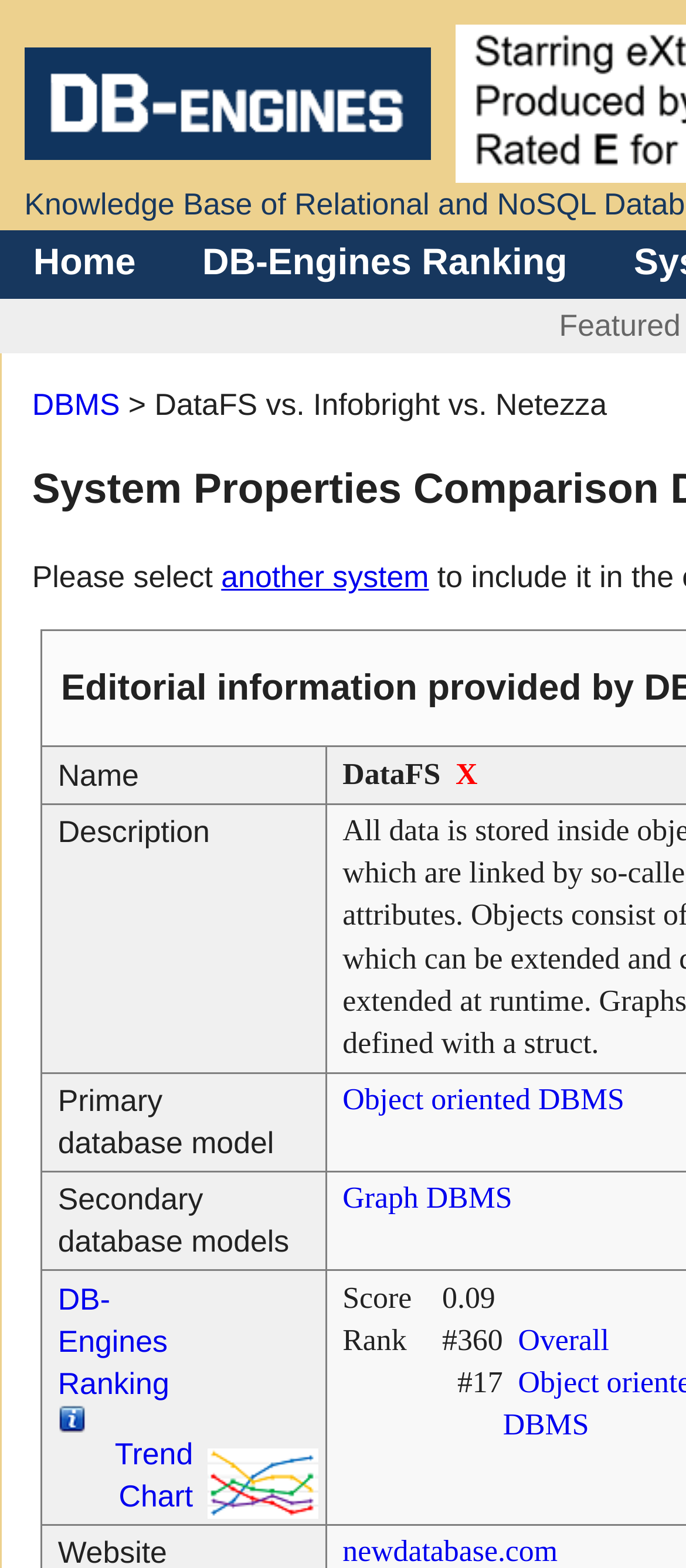Extract the primary heading text from the webpage.

System Properties Comparison DataFS vs. Infobright vs. Netezza